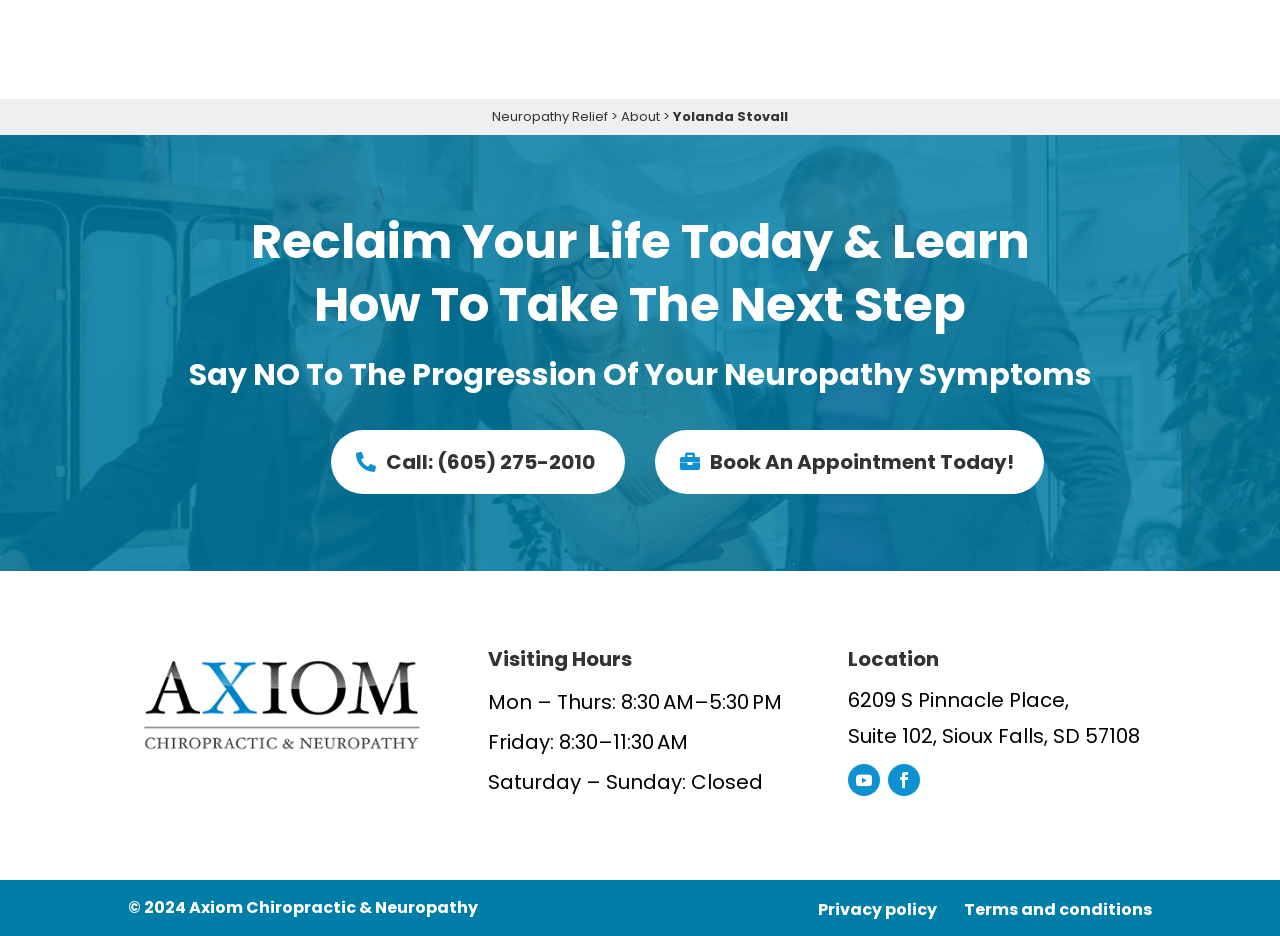Locate the bounding box coordinates of the region to be clicked to comply with the following instruction: "Visit About page". The coordinates must be four float numbers between 0 and 1, in the form [left, top, right, bottom].

[0.485, 0.114, 0.516, 0.134]